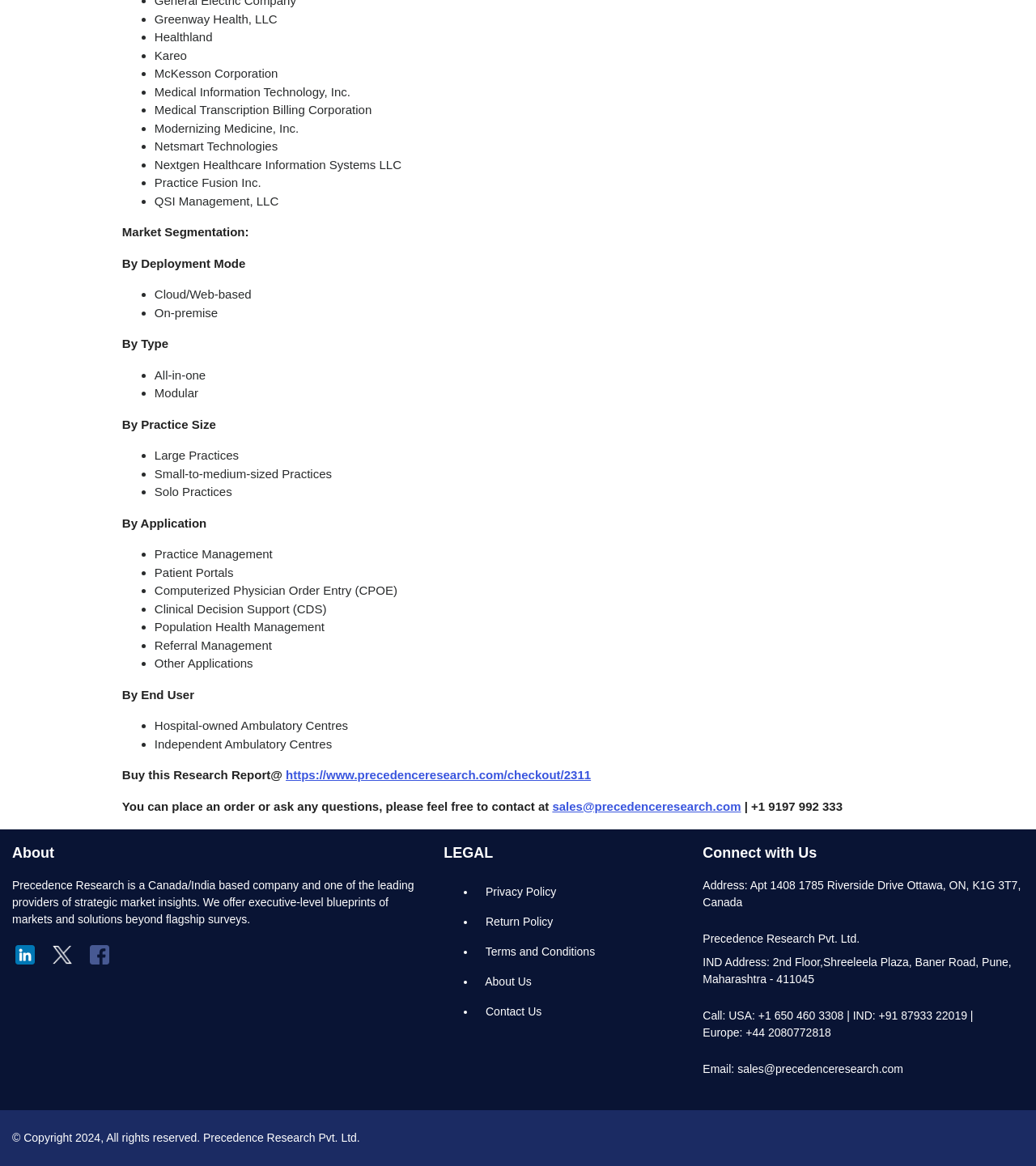Determine the bounding box coordinates of the UI element that matches the following description: "Home". The coordinates should be four float numbers between 0 and 1 in the format [left, top, right, bottom].

None